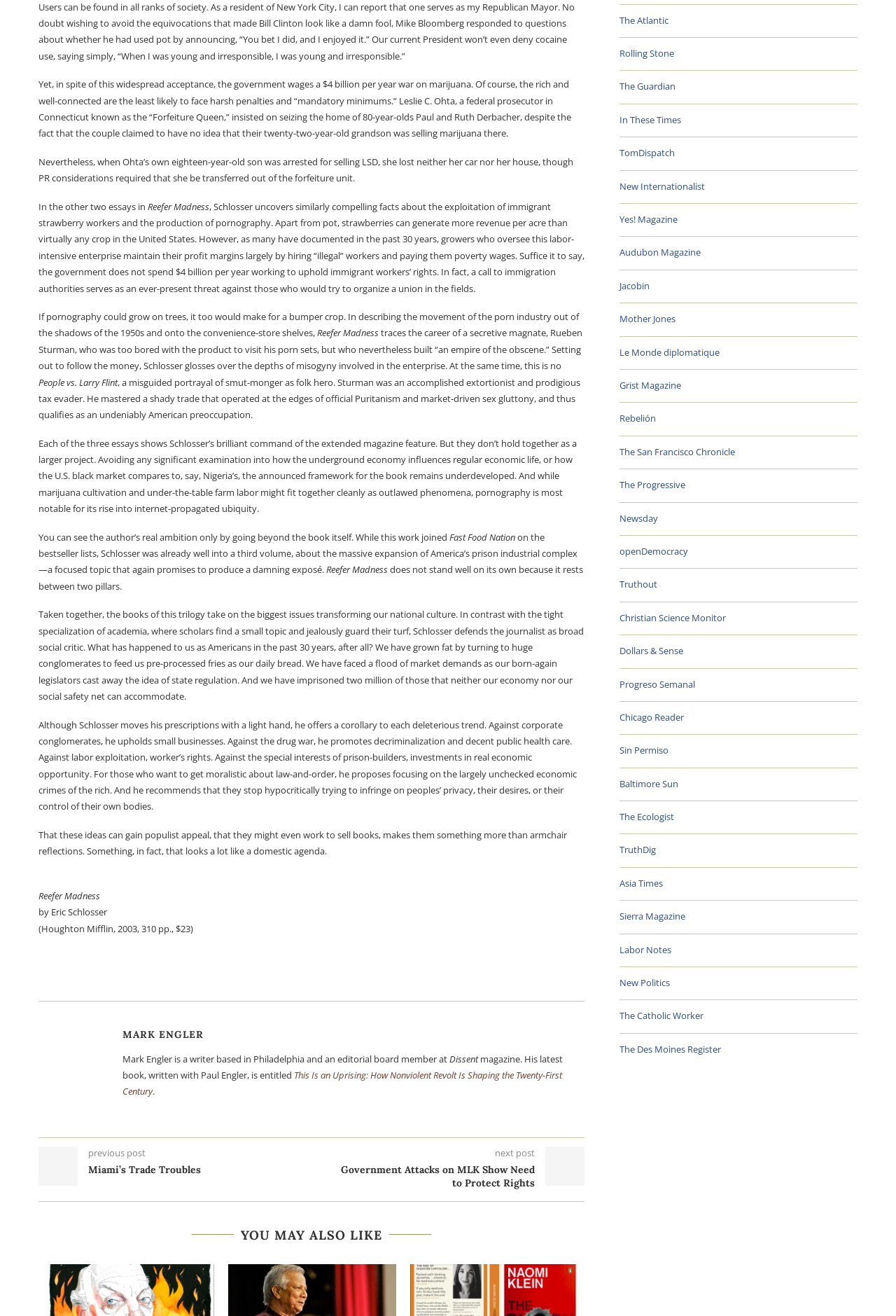Identify the bounding box coordinates of the element that should be clicked to fulfill this task: "Click on the 'IT Support Boston' link". The coordinates should be provided as four float numbers between 0 and 1, i.e., [left, top, right, bottom].

None